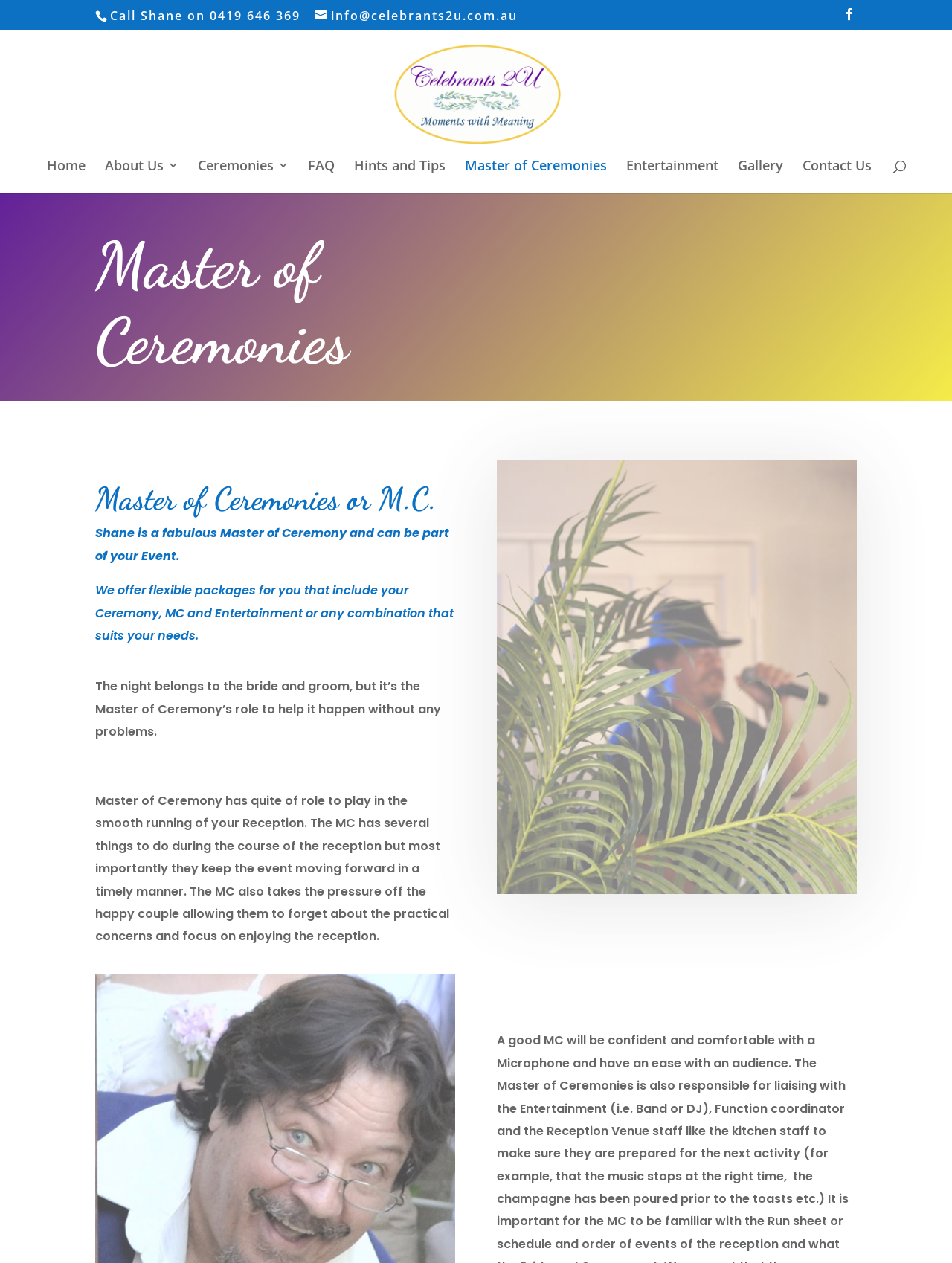What is the role of a Master of Ceremony?
Please provide a single word or phrase as your answer based on the screenshot.

To help the event happen without problems